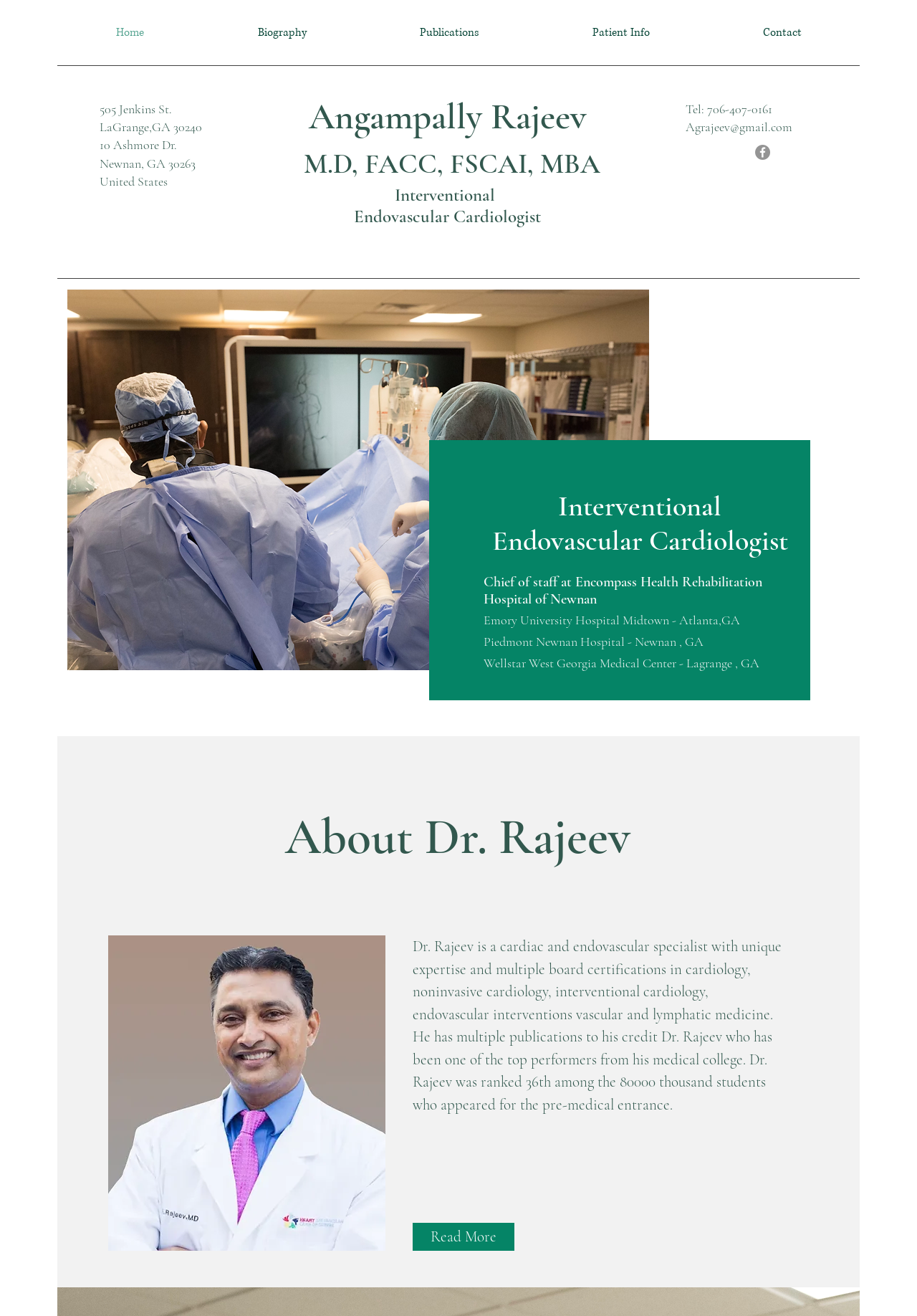Find the bounding box coordinates of the element to click in order to complete this instruction: "Click Home". The bounding box coordinates must be four float numbers between 0 and 1, denoted as [left, top, right, bottom].

[0.064, 0.0, 0.219, 0.05]